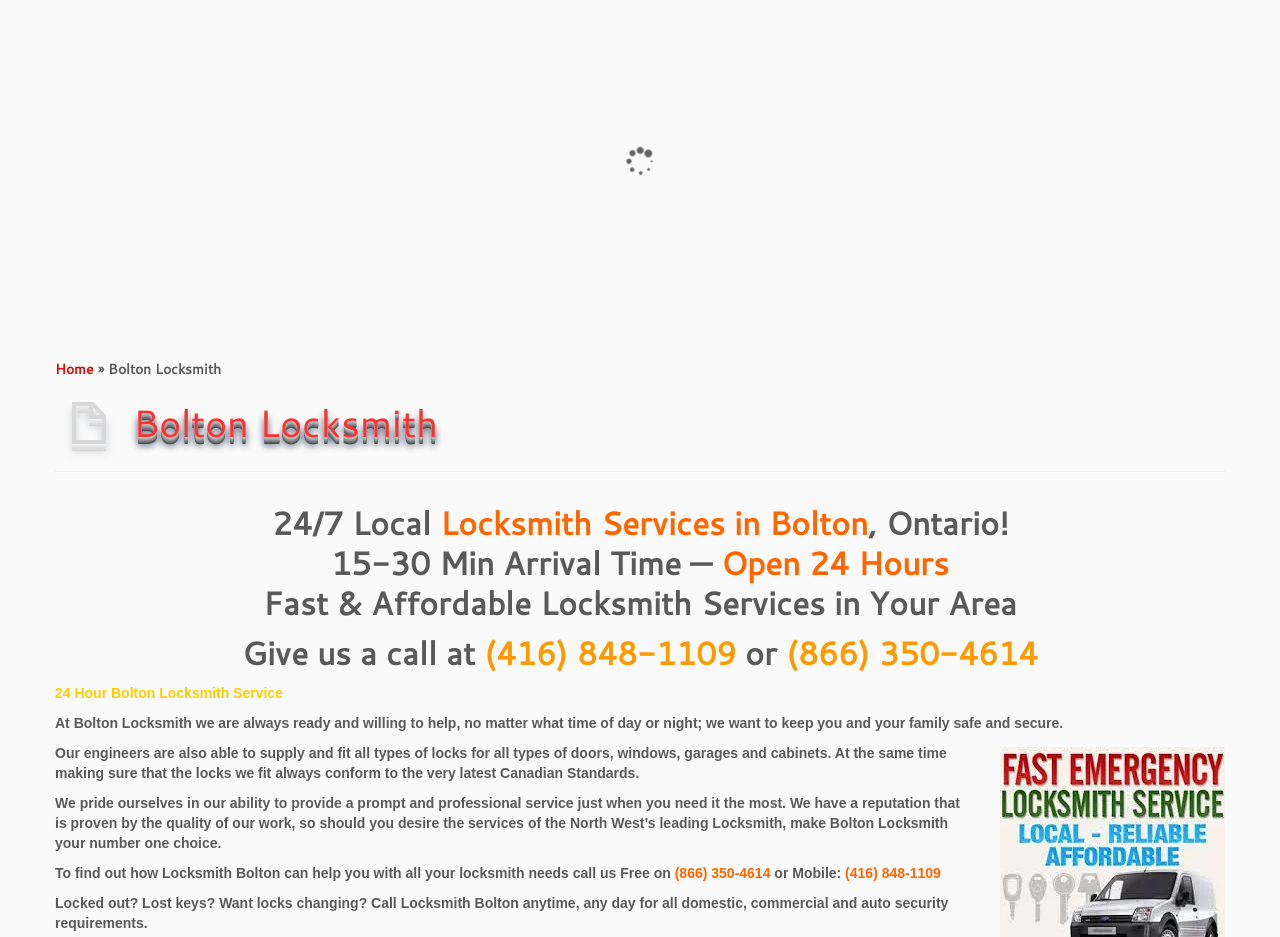Please determine the bounding box coordinates of the element to click in order to execute the following instruction: "Navigate to the 'Xpress Locksmith & Doors' homepage". The coordinates should be four float numbers between 0 and 1, specified as [left, top, right, bottom].

[0.0, 0.016, 0.231, 0.138]